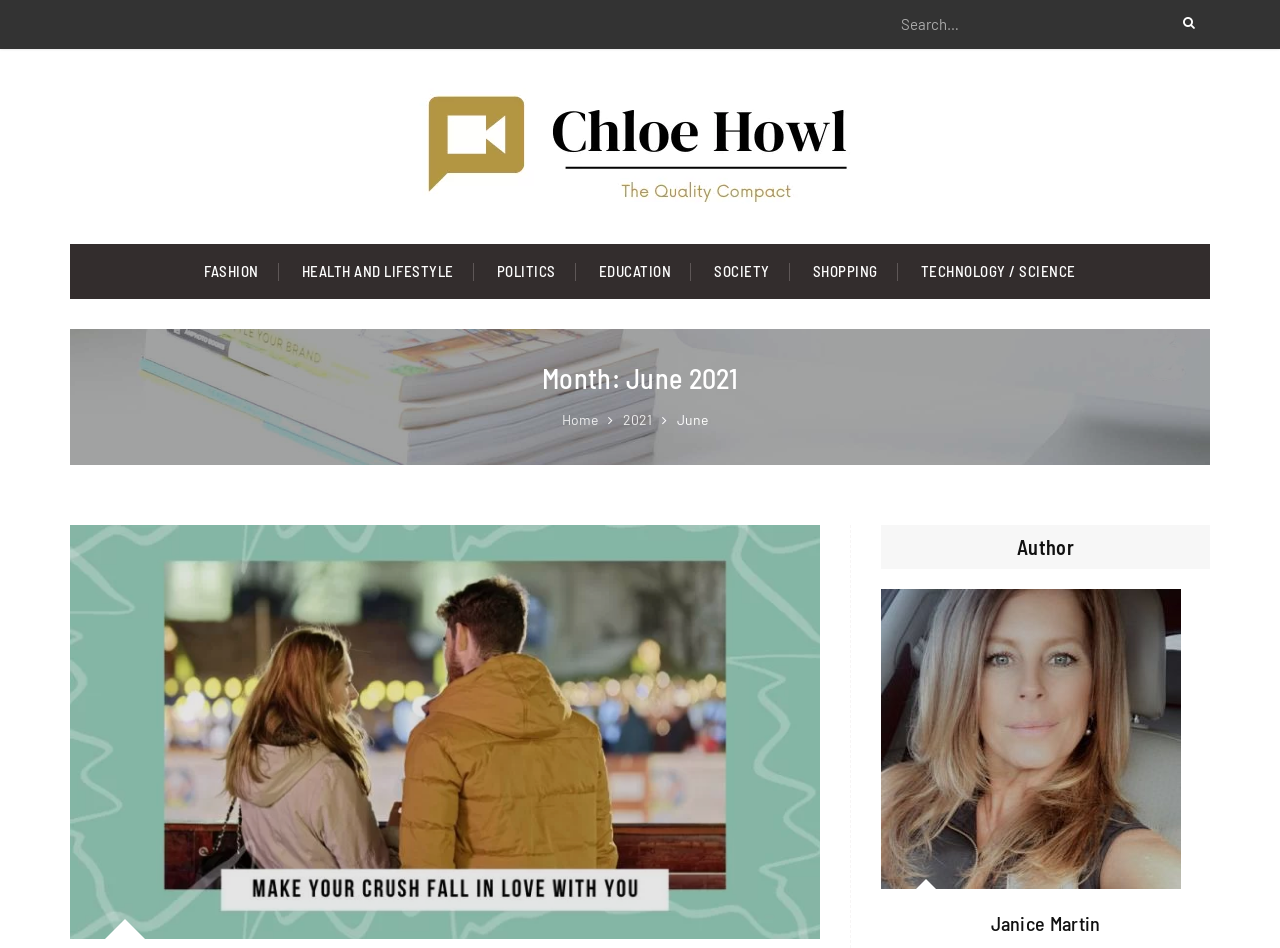From the element description 2021, predict the bounding box coordinates of the UI element. The coordinates must be specified in the format (top-left x, top-left y, bottom-right x, bottom-right y) and should be within the 0 to 1 range.

[0.487, 0.434, 0.509, 0.452]